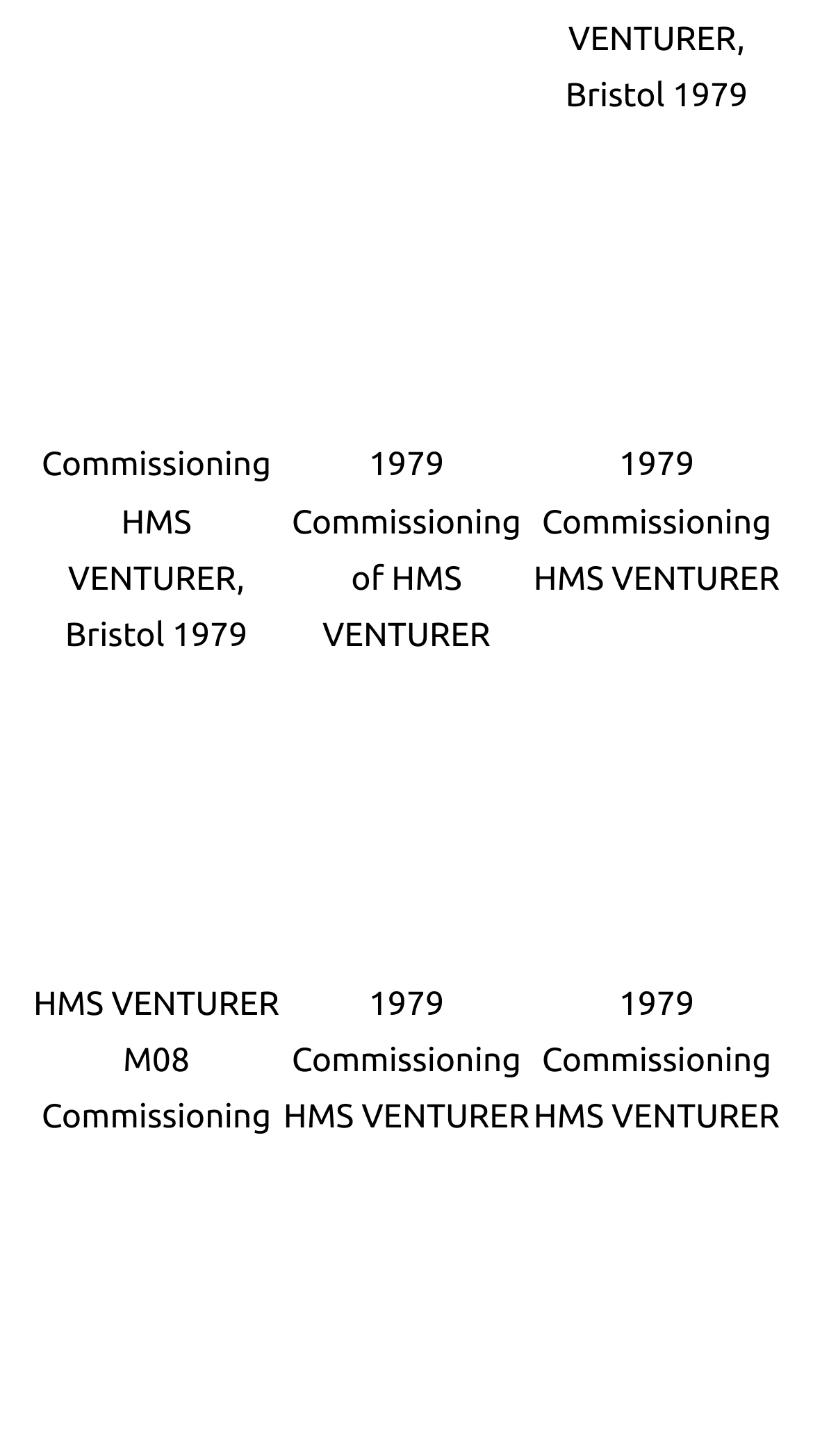Please provide the bounding box coordinates for the UI element as described: "aria-describedby="gallery-1-3355"". The coordinates must be four floats between 0 and 1, represented as [left, top, right, bottom].

[0.654, 0.817, 0.961, 0.989]